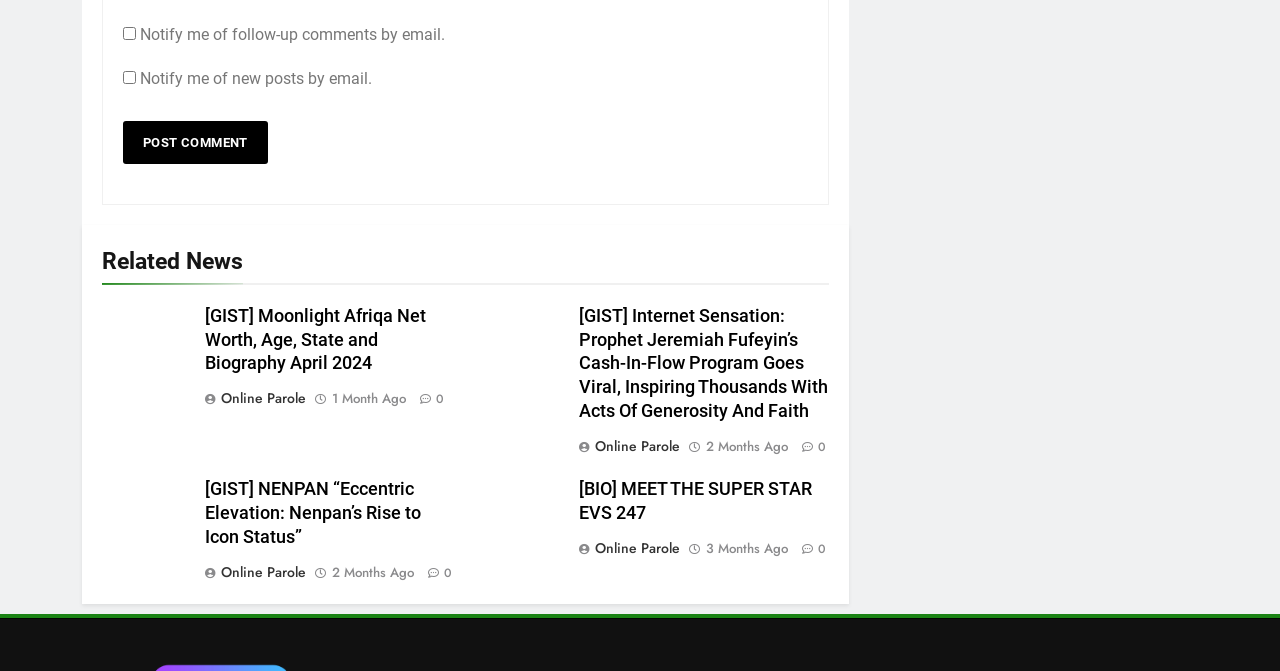Respond concisely with one word or phrase to the following query:
What is the time period mentioned in the third article?

2 Months Ago